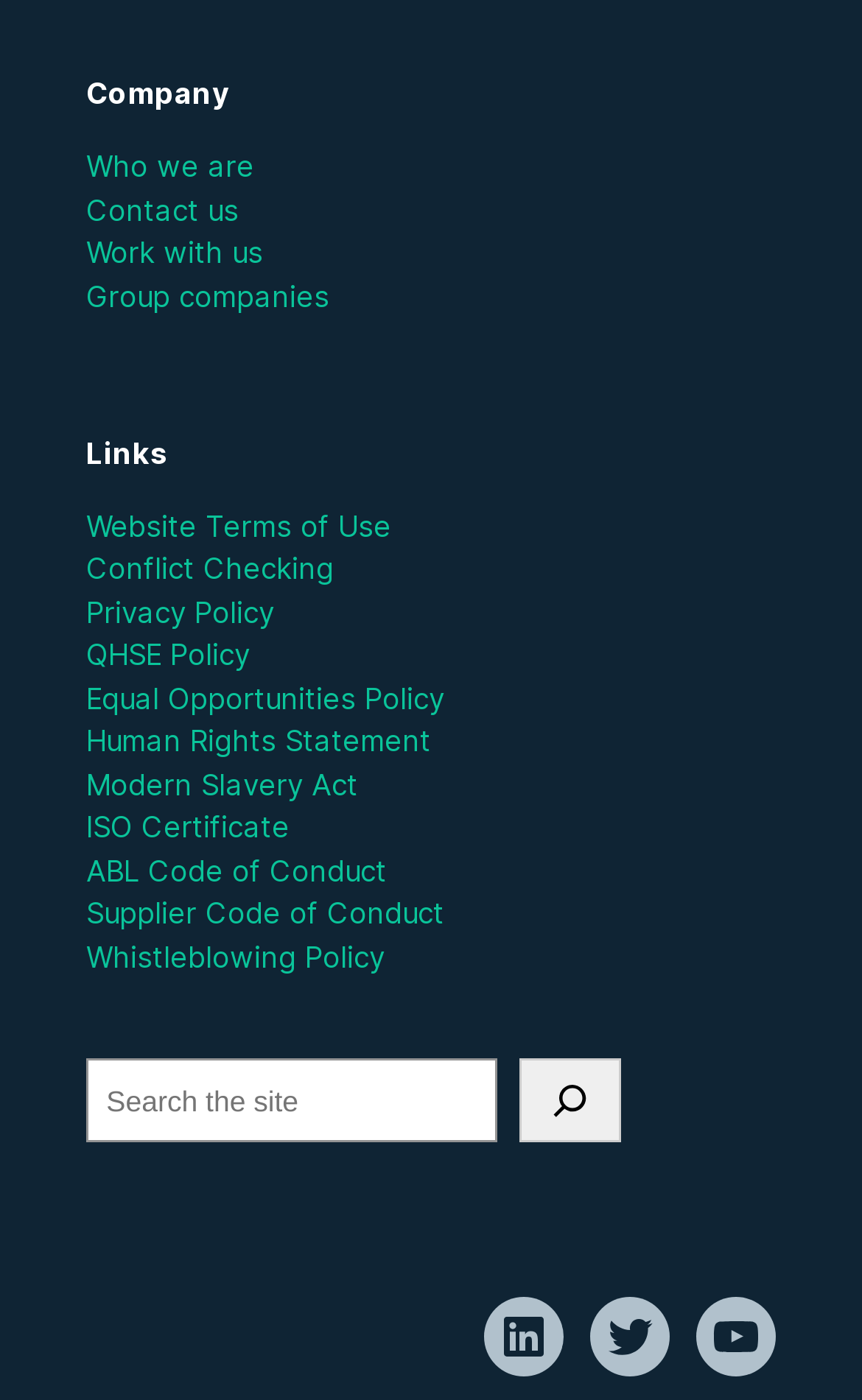Find the bounding box coordinates of the area that needs to be clicked in order to achieve the following instruction: "Search for something". The coordinates should be specified as four float numbers between 0 and 1, i.e., [left, top, right, bottom].

[0.1, 0.756, 0.721, 0.816]